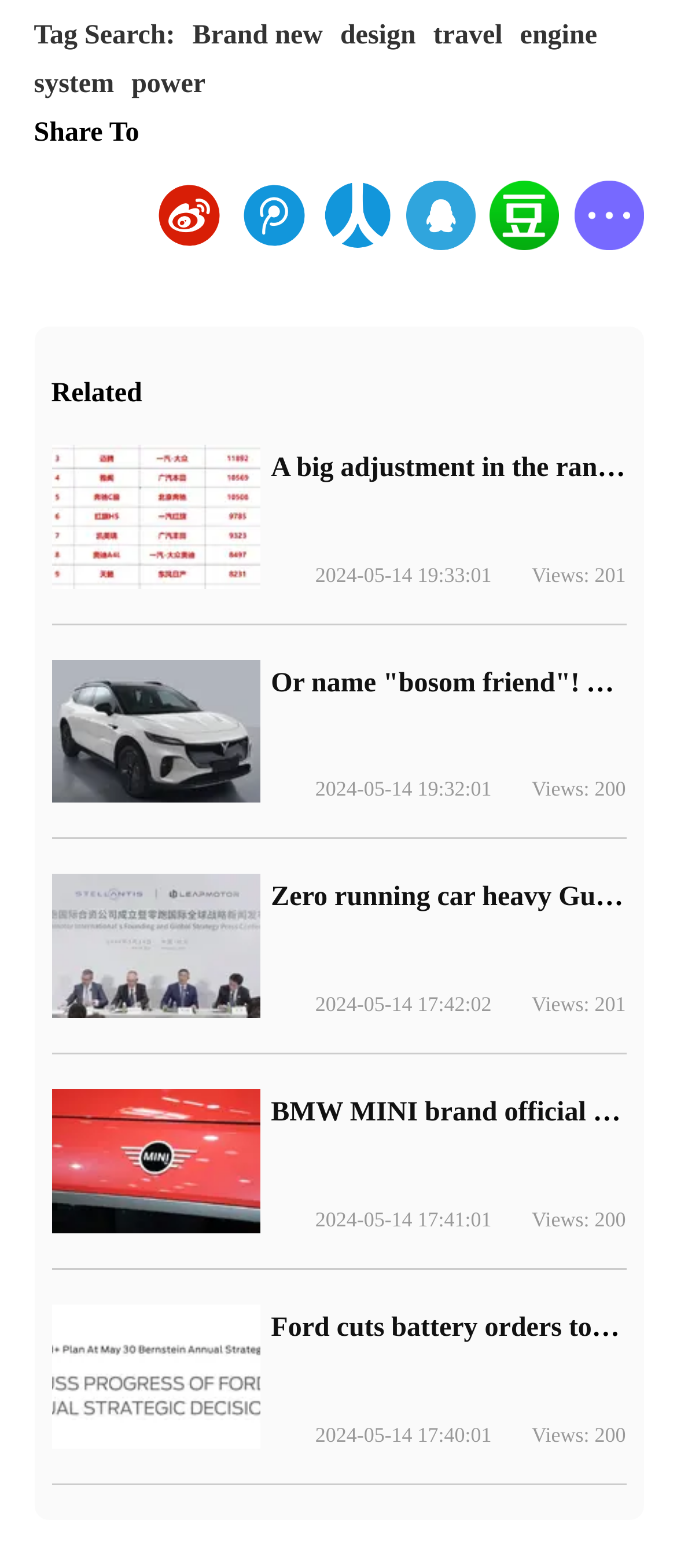Use a single word or phrase to answer this question: 
What is the highest number of views for an article?

201